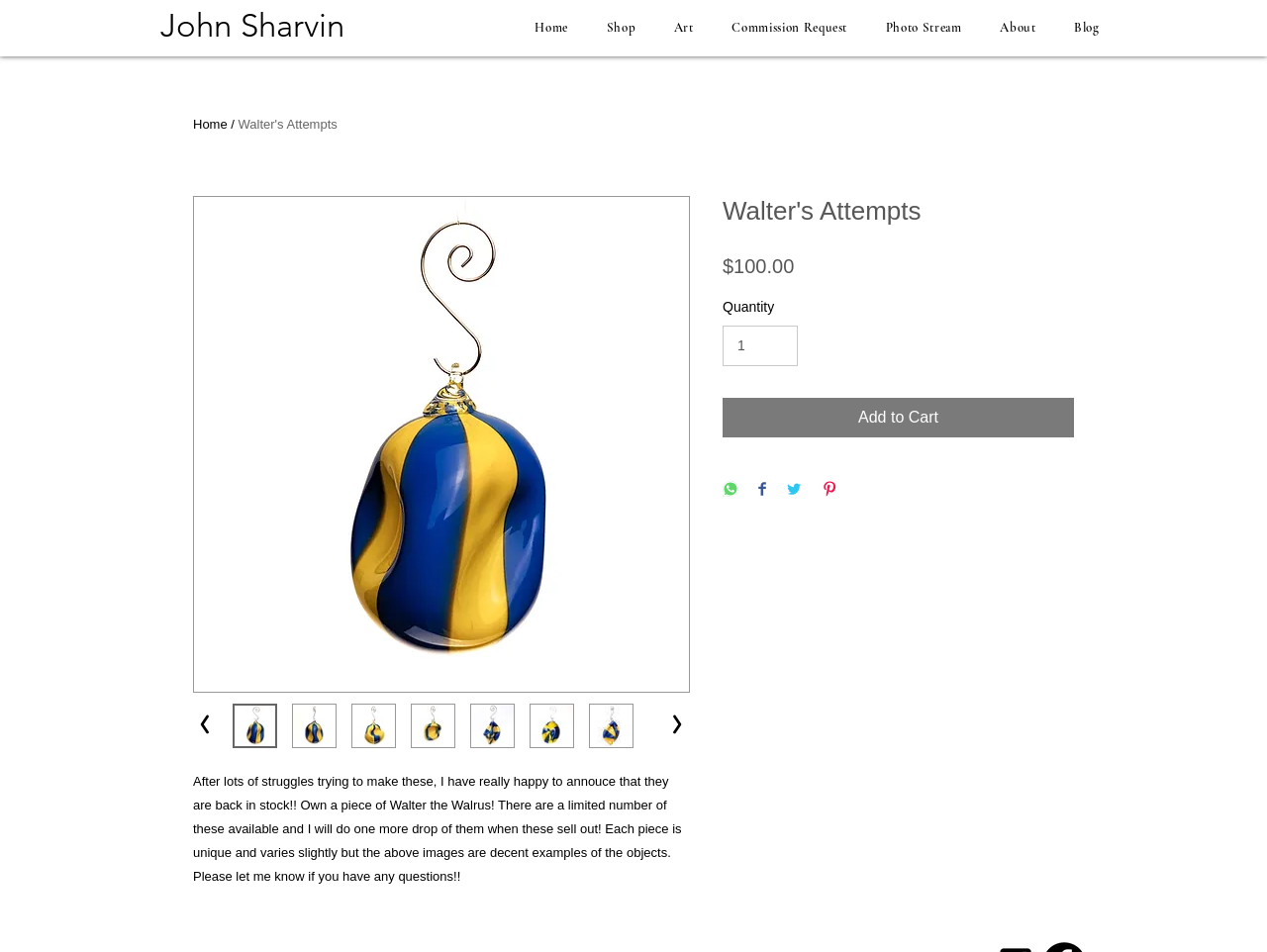Provide the bounding box coordinates, formatted as (top-left x, top-left y, bottom-right x, bottom-right y), with all values being floating point numbers between 0 and 1. Identify the bounding box of the UI element that matches the description: Blog

[0.833, 0.009, 0.883, 0.049]